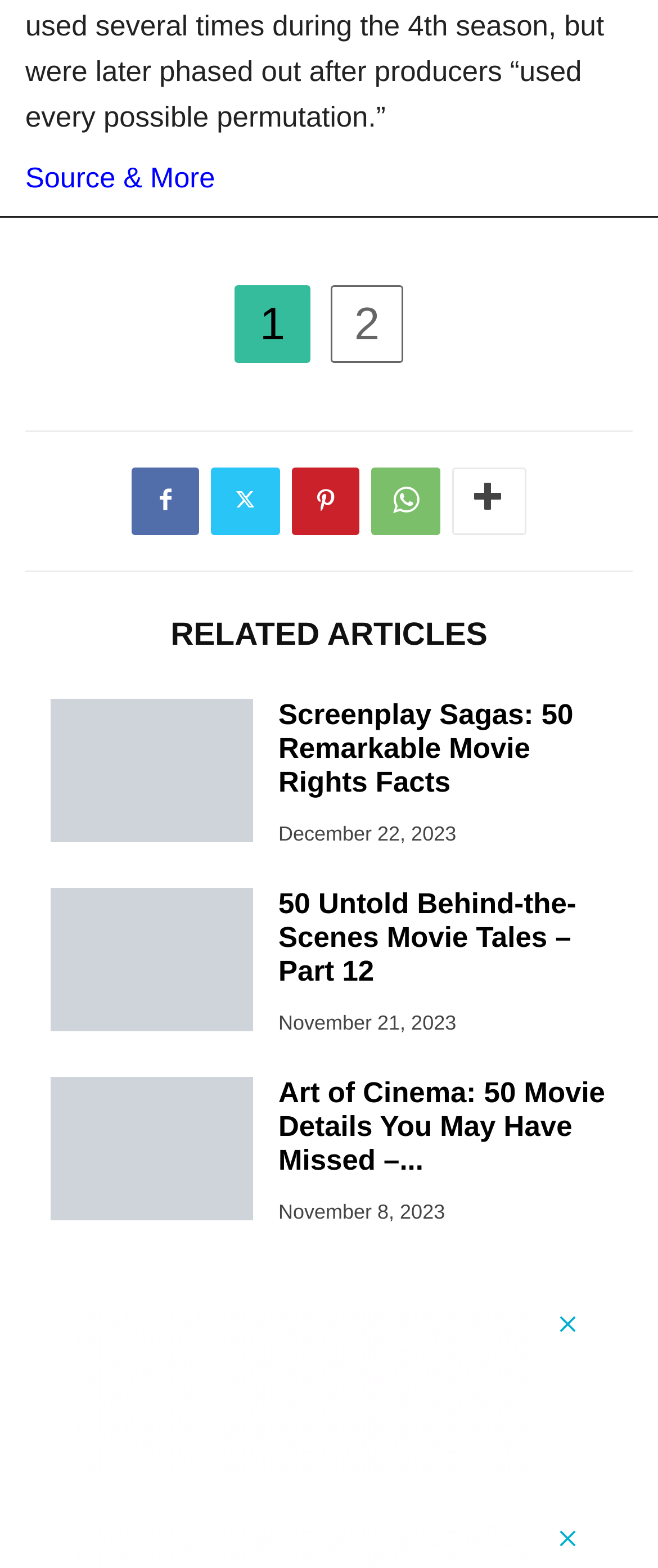Using the element description provided, determine the bounding box coordinates in the format (top-left x, top-left y, bottom-right x, bottom-right y). Ensure that all values are floating point numbers between 0 and 1. Element description: Pinterest

[0.444, 0.289, 0.546, 0.332]